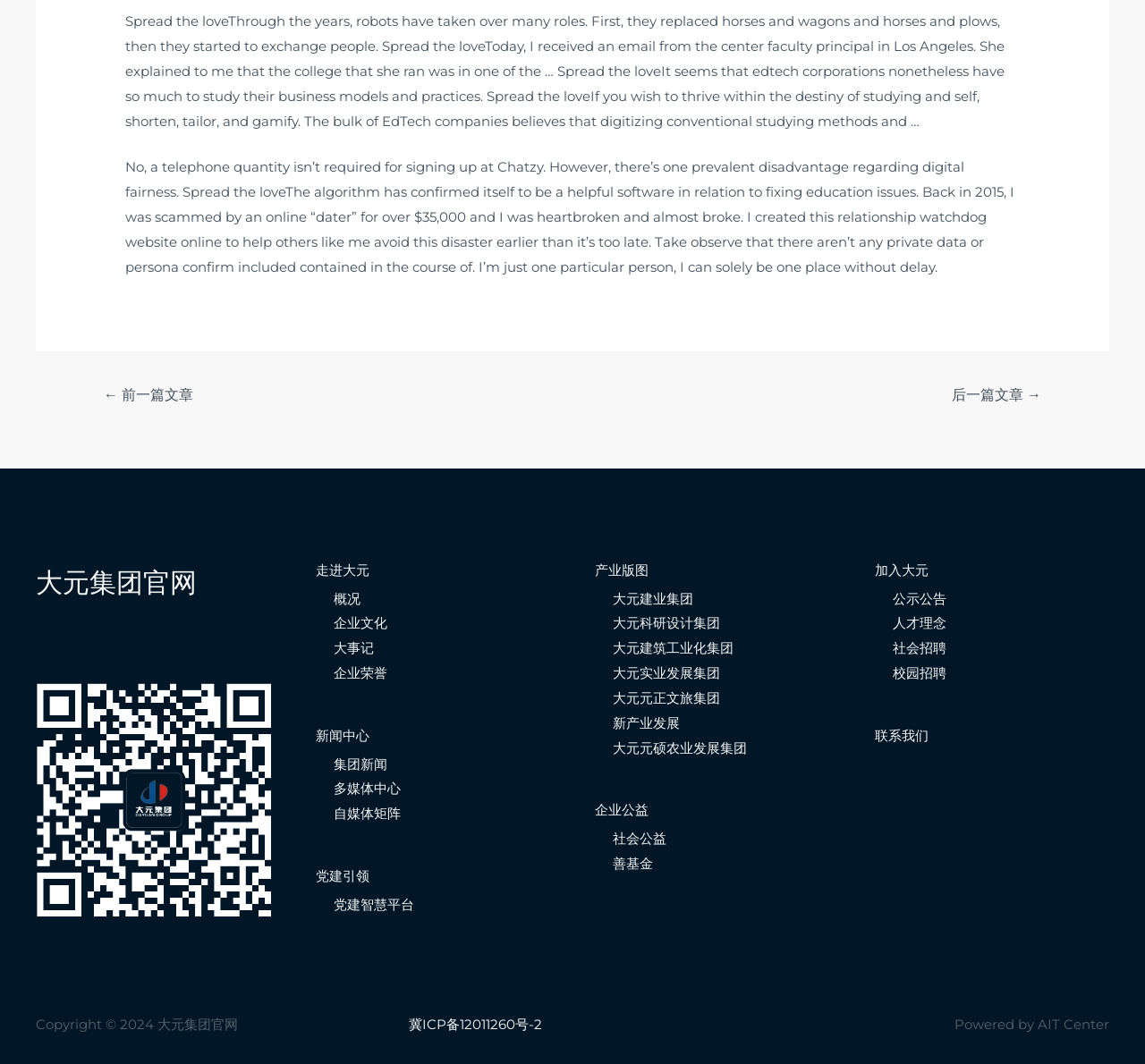Locate the bounding box coordinates of the element's region that should be clicked to carry out the following instruction: "Navigate to the news center". The coordinates need to be four float numbers between 0 and 1, i.e., [left, top, right, bottom].

[0.275, 0.683, 0.322, 0.699]